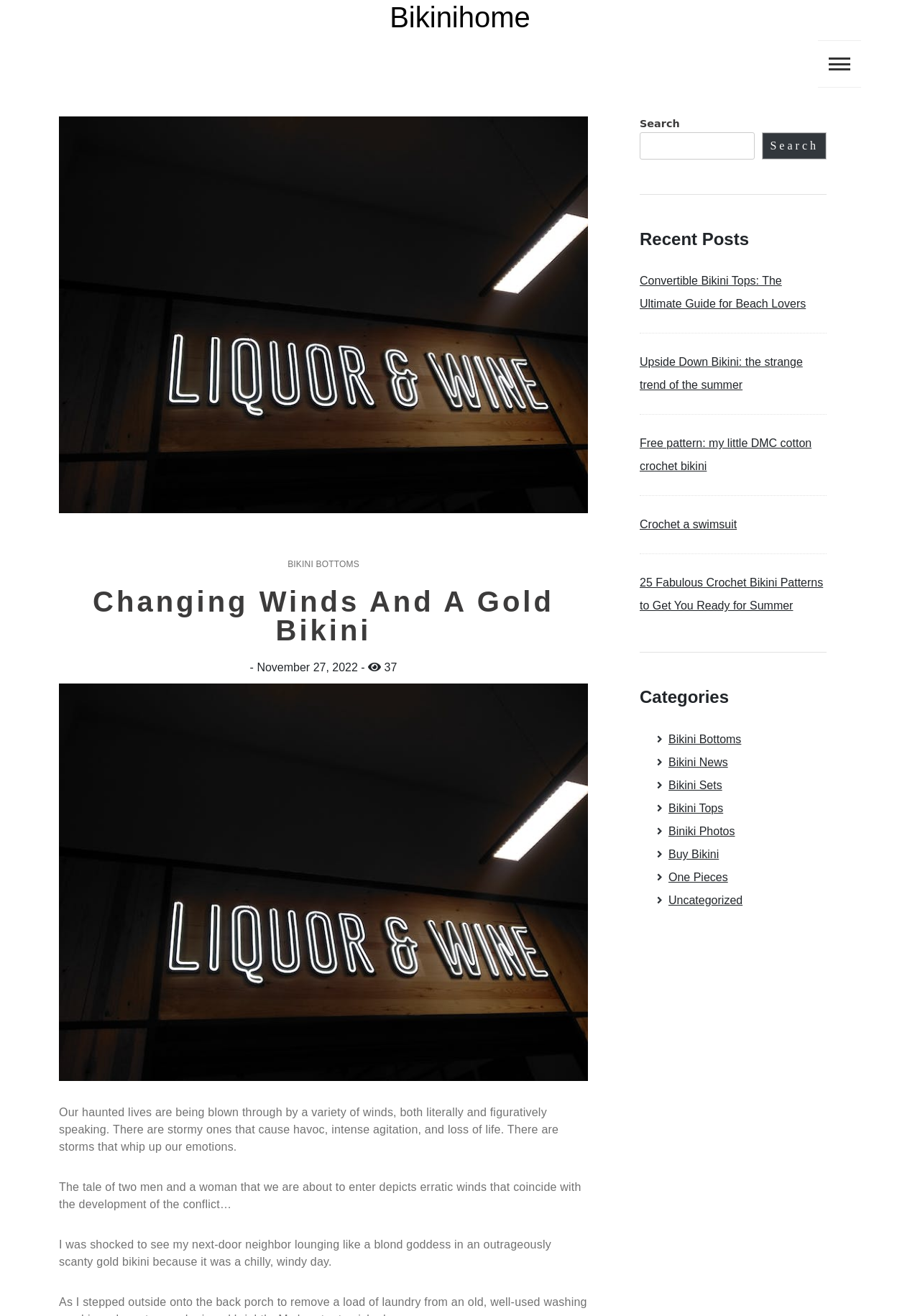Give a full account of the webpage's elements and their arrangement.

The webpage is titled "Changing winds and a gold bikini - Bikinihome" and has a prominent heading "Bikinihome" at the top left corner. Below the heading, there is a link to "Bikinihome" and a button on the top right corner. 

The main content of the webpage is divided into two sections. On the left side, there is a large image taking up most of the space, accompanied by three paragraphs of text. The text describes a story about a man who becomes infatuated with his neighbor, who is wearing a gold bikini, and the conflicts that arise from this situation. 

On the right side, there is a search bar at the top, followed by a heading "Recent Posts" and a list of five links to recent articles about bikinis, including guides, trends, and patterns. Below the recent posts, there is a heading "Categories" and a list of nine links to different categories related to bikinis, such as bikini bottoms, news, sets, and photos. 

At the top of the webpage, there is a link to "BIKINI BOTTOMS" and a heading "Changing Winds And A Gold Bikini" above the main content. There is also a time stamp "November 27, 2022" and a static text "37" next to it.